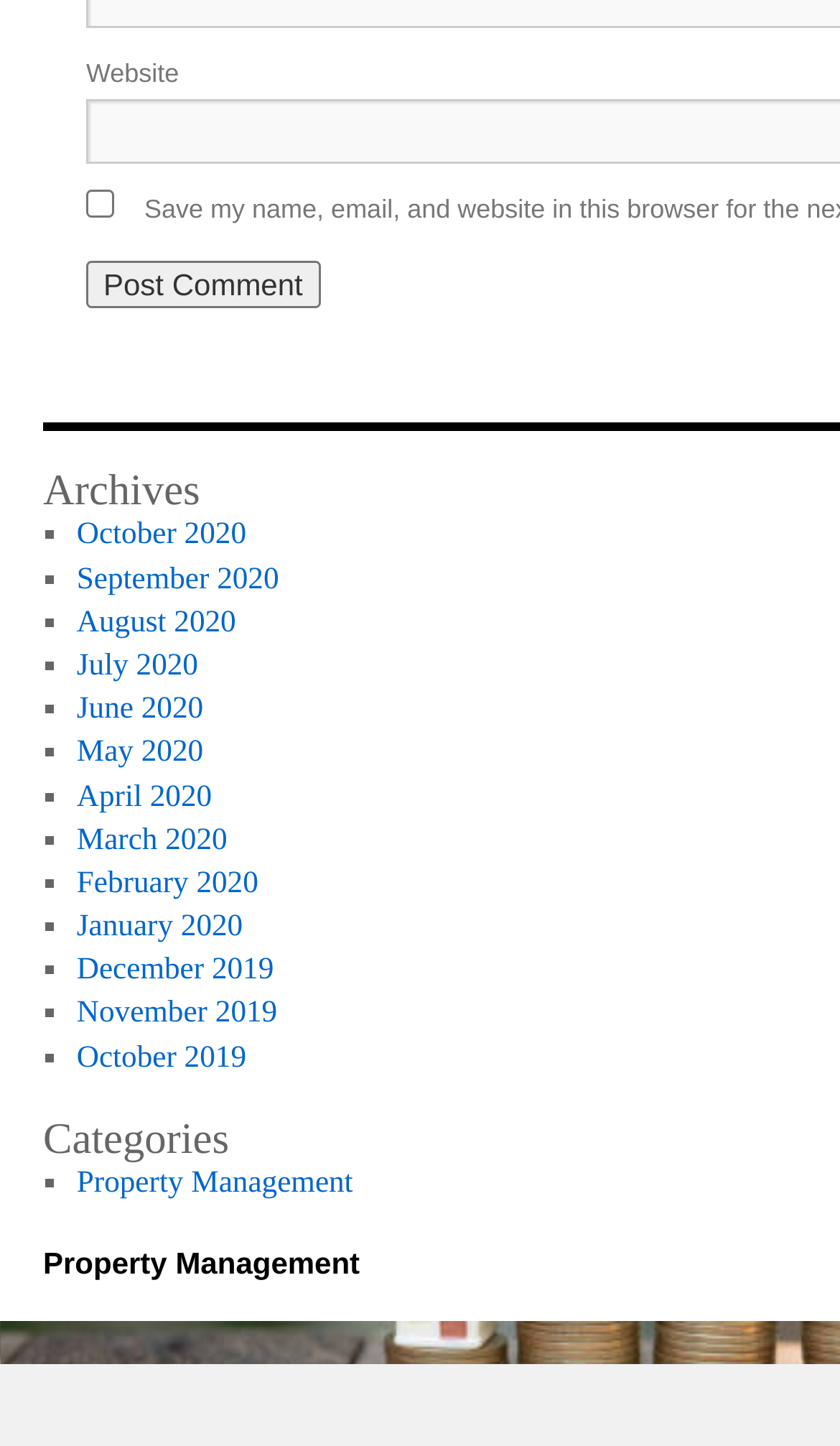Pinpoint the bounding box coordinates for the area that should be clicked to perform the following instruction: "View Property Management category".

[0.091, 0.806, 0.42, 0.83]